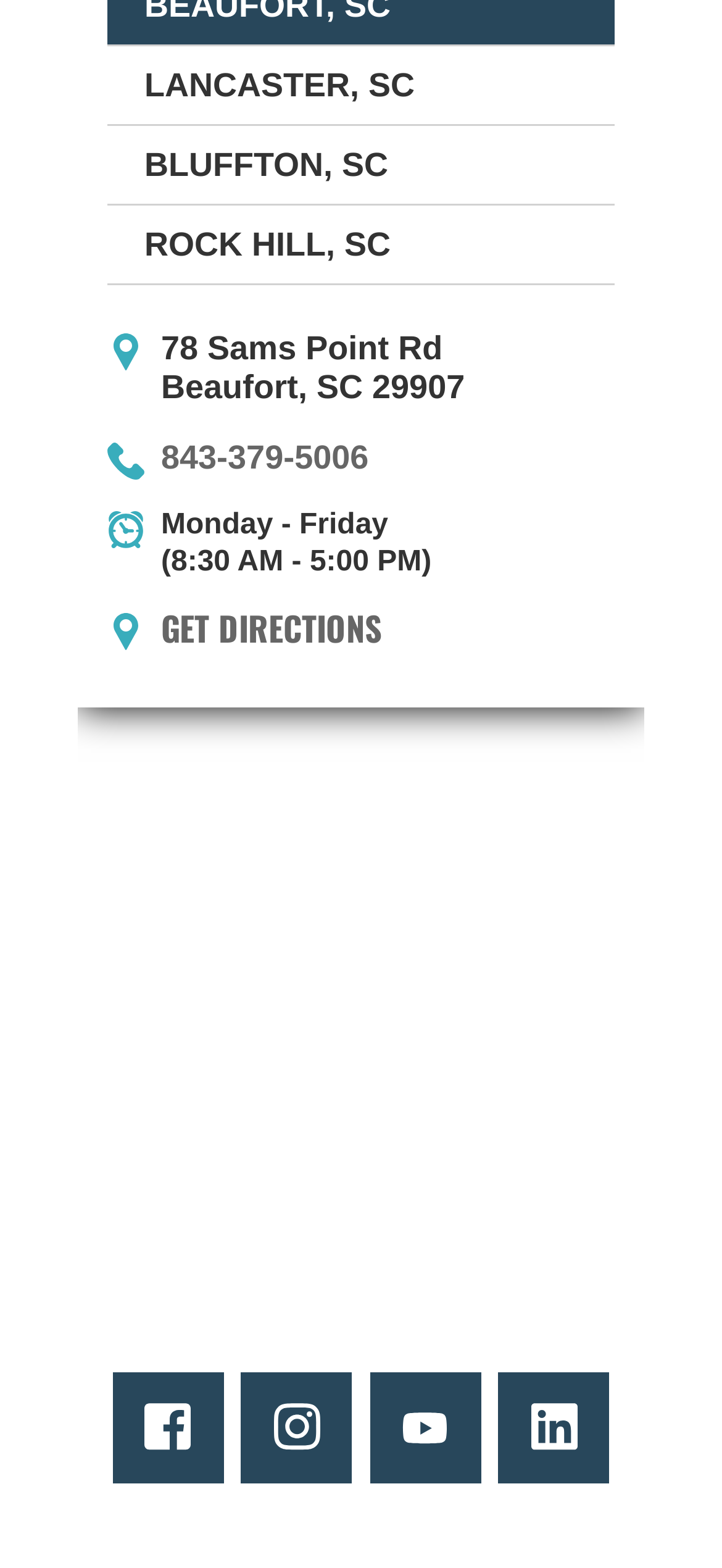What are the hours of operation for the Lancaster location?
Please provide a single word or phrase as your answer based on the screenshot.

Monday - Friday (8:30 AM - 5:00 PM)